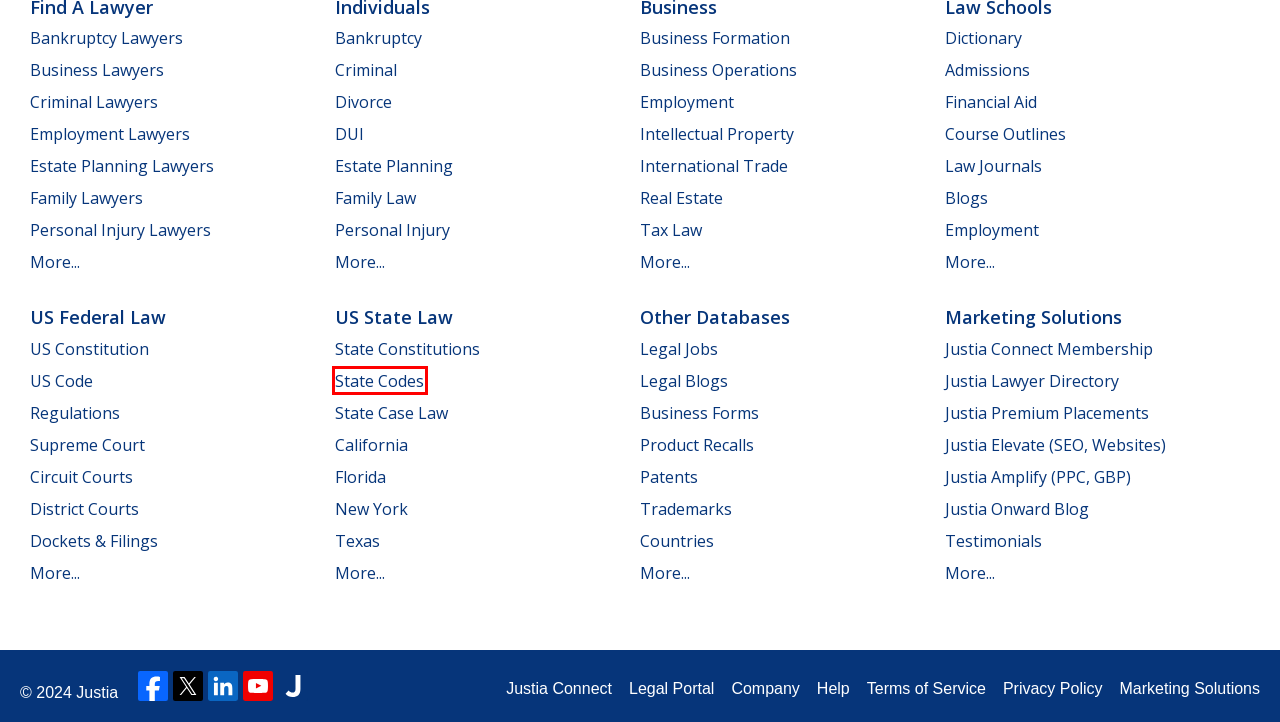Examine the screenshot of a webpage with a red bounding box around a UI element. Select the most accurate webpage description that corresponds to the new page after clicking the highlighted element. Here are the choices:
A. US State Law :: Justia Law
B. New York Law :: US Law :: Justia
C. Bankruptcy Law Center | Justia
D. Divorce Law Center | Justia
E. Estate Planning Lawyers - Compare Top Estate Planning Attorneys - Justia
F. US Laws, Codes & Statutes :: Justia
G. Privacy Policy :: Justia
H. Bankruptcy Lawyers - Compare Top Bankruptcy Attorneys - Justia

F